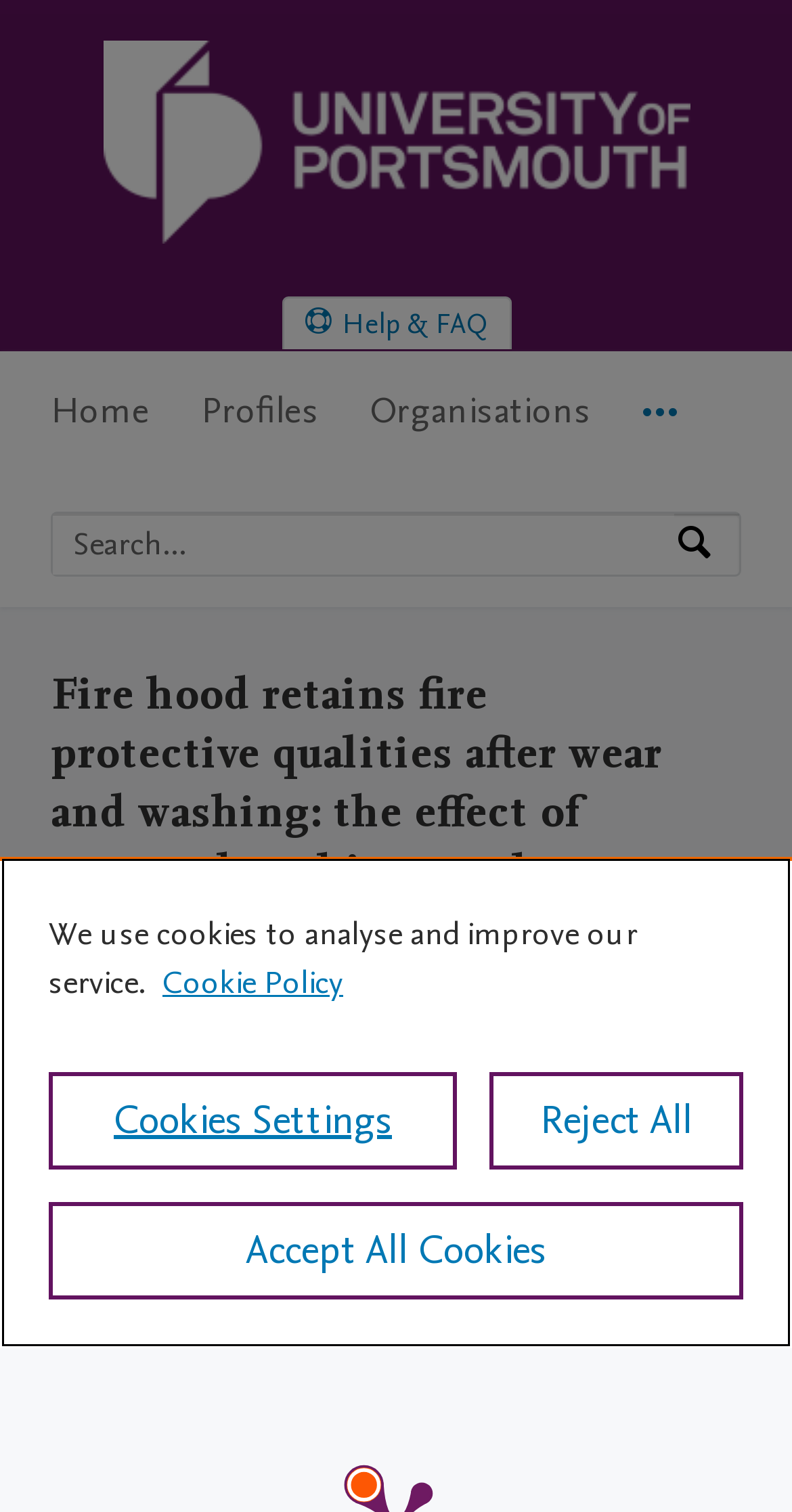Create a detailed summary of all the visual and textual information on the webpage.

The webpage appears to be a research article page from the University of Portsmouth. At the top left corner, there is a University of Portsmouth logo, accompanied by a link to the university's home page. Below this, there are three "Skip to" links, allowing users to navigate to main navigation, search, or main content.

The main navigation menu is located at the top center of the page, with options for Home, Profiles, Organisations, and More navigation options. To the right of the navigation menu, there is a Help & FAQ link.

A search bar is positioned below the navigation menu, with a placeholder text "Search by expertise, name or affiliation" and a search button to the right. 

The main content of the page is a research article titled "Fire hood retains fire protective qualities after wear and washing: the effect of wear and washing on the protection afforded by the new Royal Navy fire fighters' protective hood". The article's authors, Jim House and J. Squire, are listed below the title. The article is affiliated with the School of Sport, Health & Exercise Science, and its type is specified as a Contribution to journal, specifically an Article.

At the bottom of the page, there is a cookie banner with a privacy alert dialog. The dialog informs users that the website uses cookies to analyze and improve its service, and provides links to more information about privacy and cookie settings. Users can choose to accept all cookies, reject all, or customize their cookie settings.